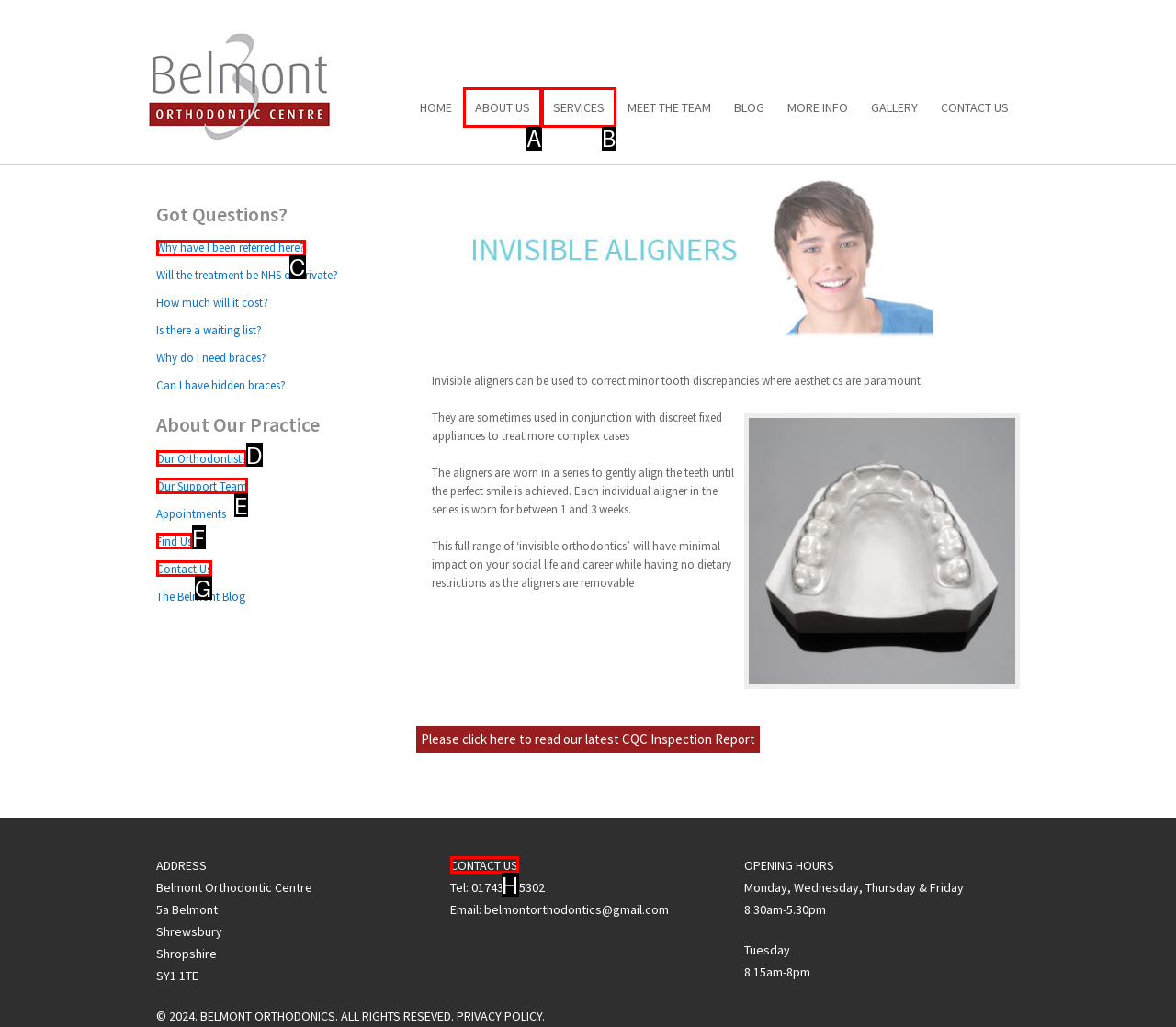Choose the option that best matches the description: Best VR/MR news
Indicate the letter of the matching option directly.

None